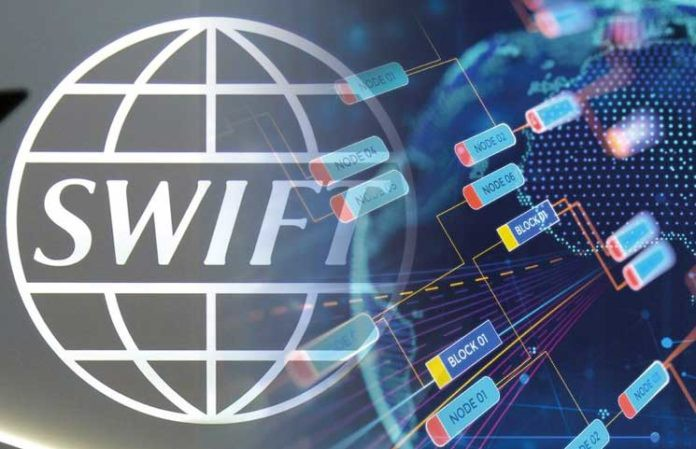Elaborate on the image with a comprehensive description.

The image showcases a digital collage that represents the concept of financial technology, particularly highlighting Swift Financial. The central element features the prominent "SWIFT" logo, stylized against interconnected graphics depicting a global network. This visualization includes nodes and blocks labeled with "NODE 01," "BLOCK 01," and similar titles, illustrating a decentralized framework often associated with blockchain technology. The background features a digital world map, emphasizing the interconnectedness of international finance. This image encapsulates the innovative approach Swift Financial embodies in managing financial services and enabling secure global transactions.